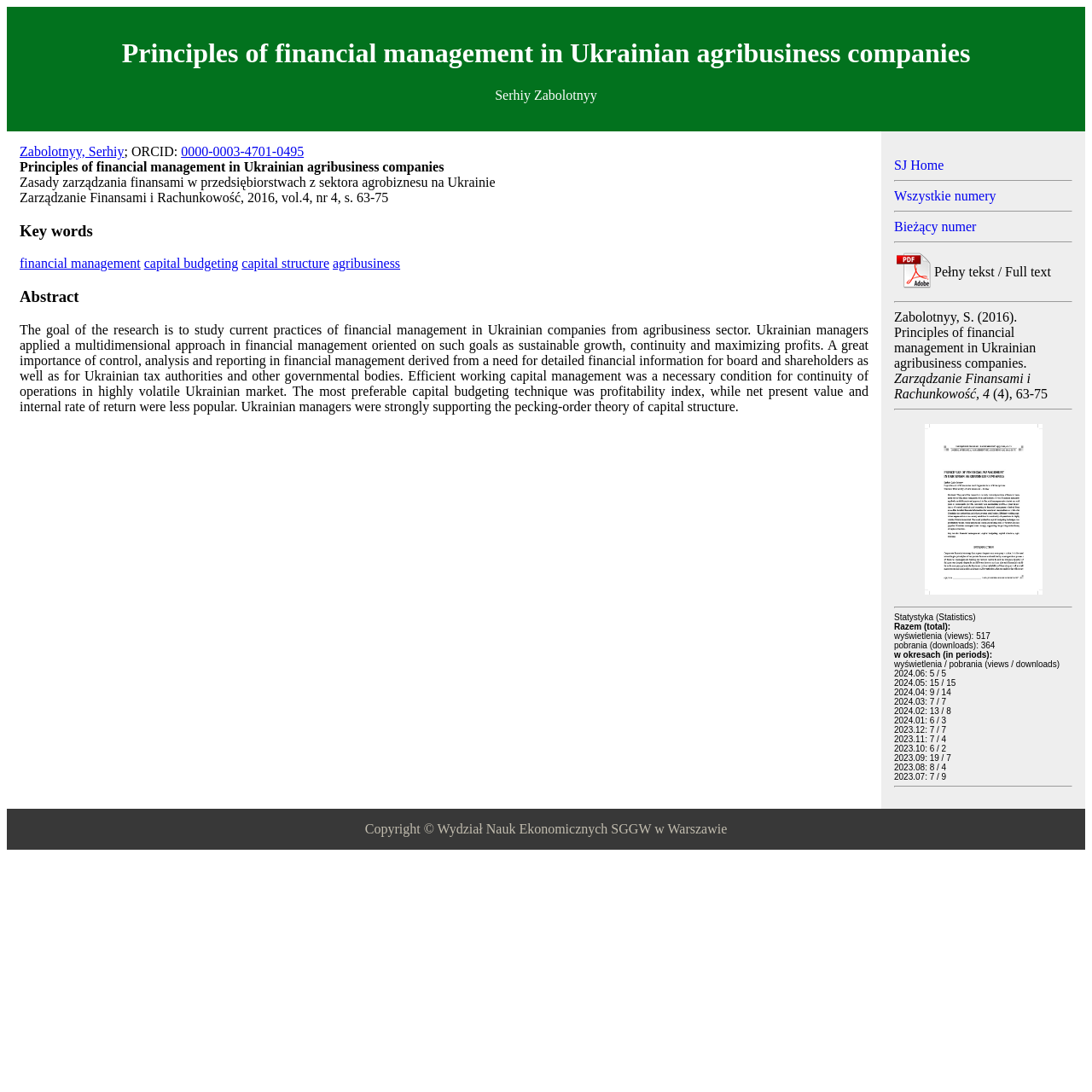What is the preferred capital budgeting technique?
Please give a detailed and elaborate answer to the question based on the image.

The abstract section mentions that the most preferable capital budgeting technique was profitability index, while net present value and internal rate of return were less popular.